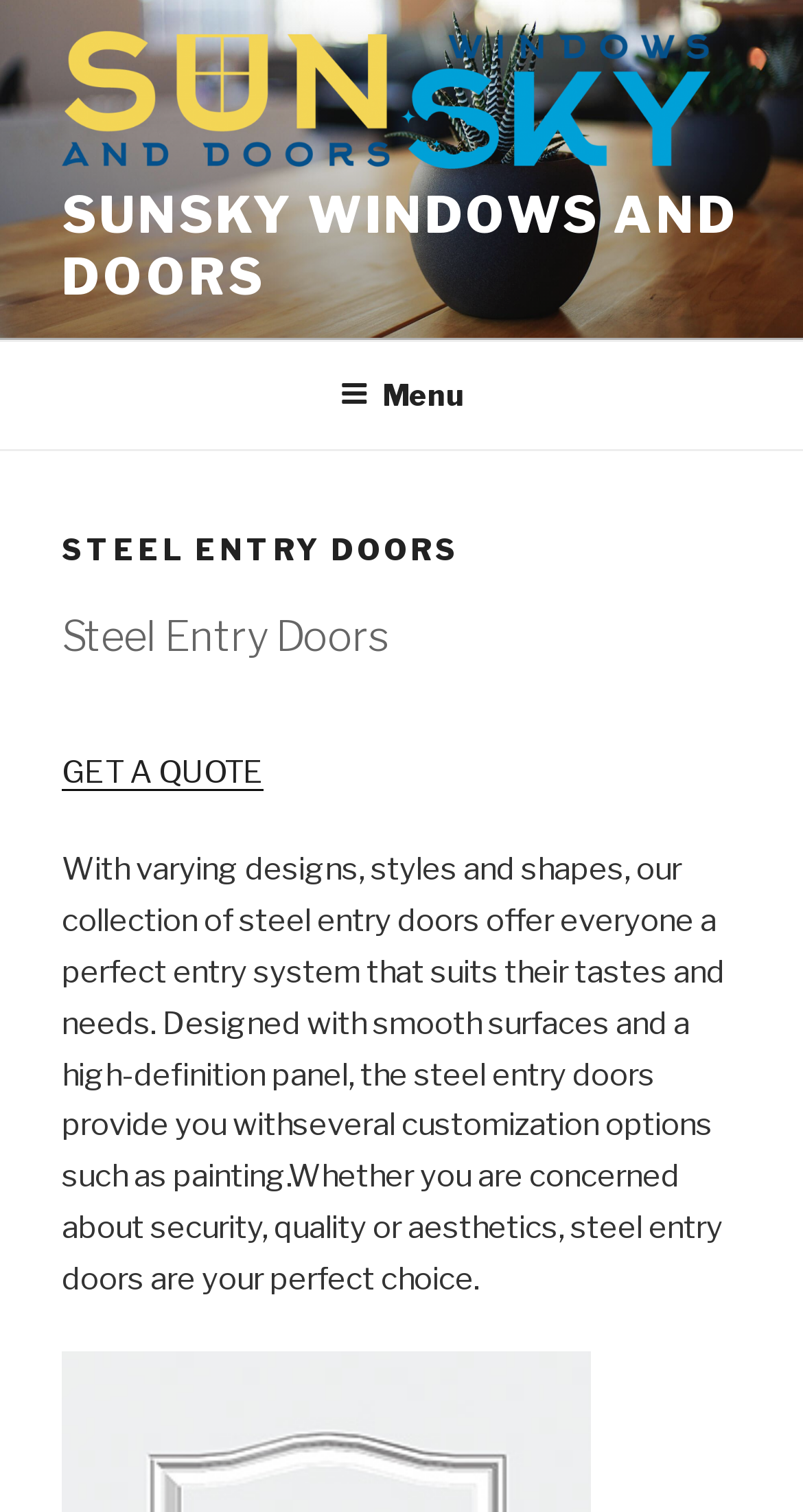Give the bounding box coordinates for the element described as: "Menu".

[0.386, 0.228, 0.614, 0.294]